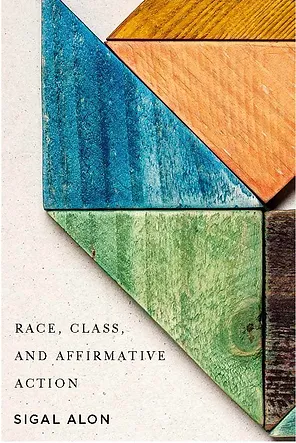Explain in detail what you see in the image.

The image showcases the cover of the book titled "Race, Class, and Affirmative Action" by Sigal Alon. The cover features a visually striking design composed of colorful geometric shapes, predominantly in shades of blue, orange, green, and natural wood tones, arranged in a dynamic pattern. This artistic representation symbolizes the complex interactions between the themes of race, class, and affirmative action that the book explores. The title is prominently displayed on the left side of the cover in a bold, clear font, inviting readers to engage with the critical discussions presented within the text. The book is positioned within the context of contemporary social issues, making it a relevant addition to ongoing conversations about inequality and social justice.